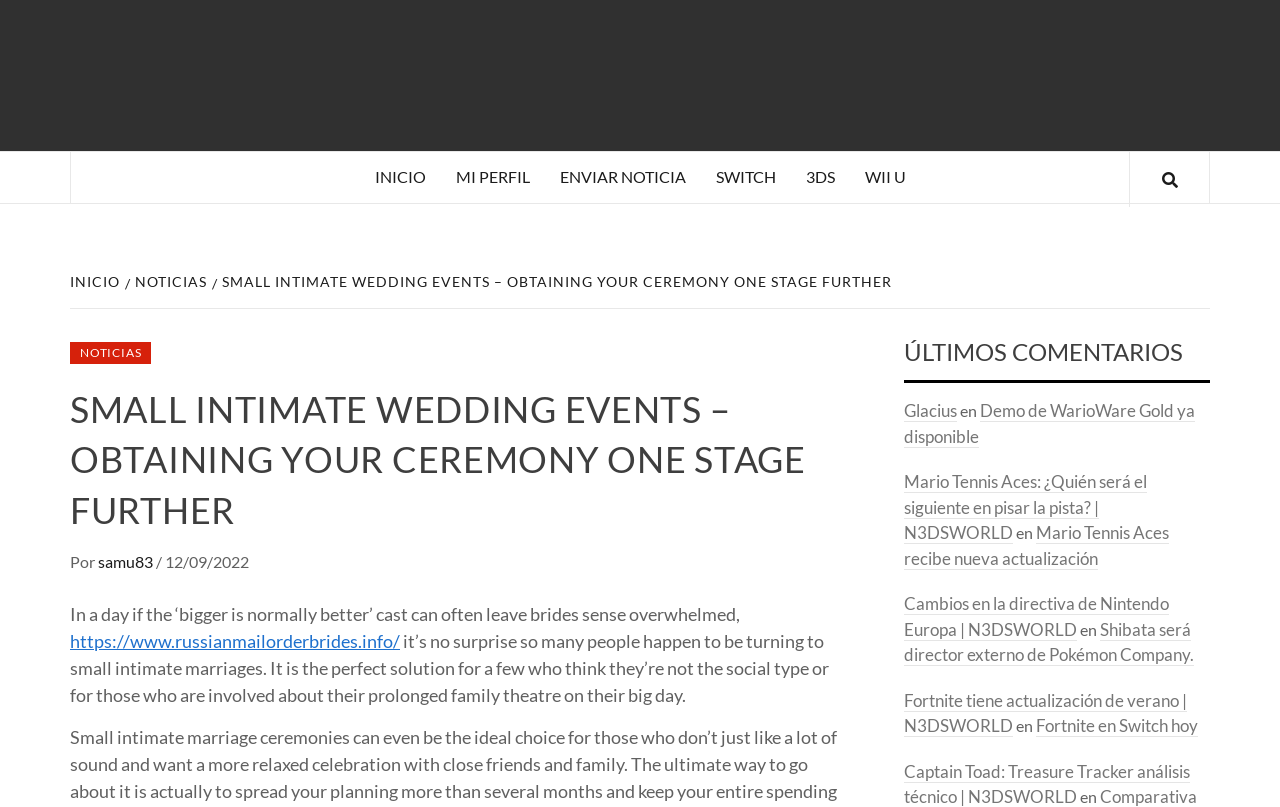Answer the question using only one word or a concise phrase: What is the topic of the section 'ÚLTIMOS COMENTARIOS'?

Comments